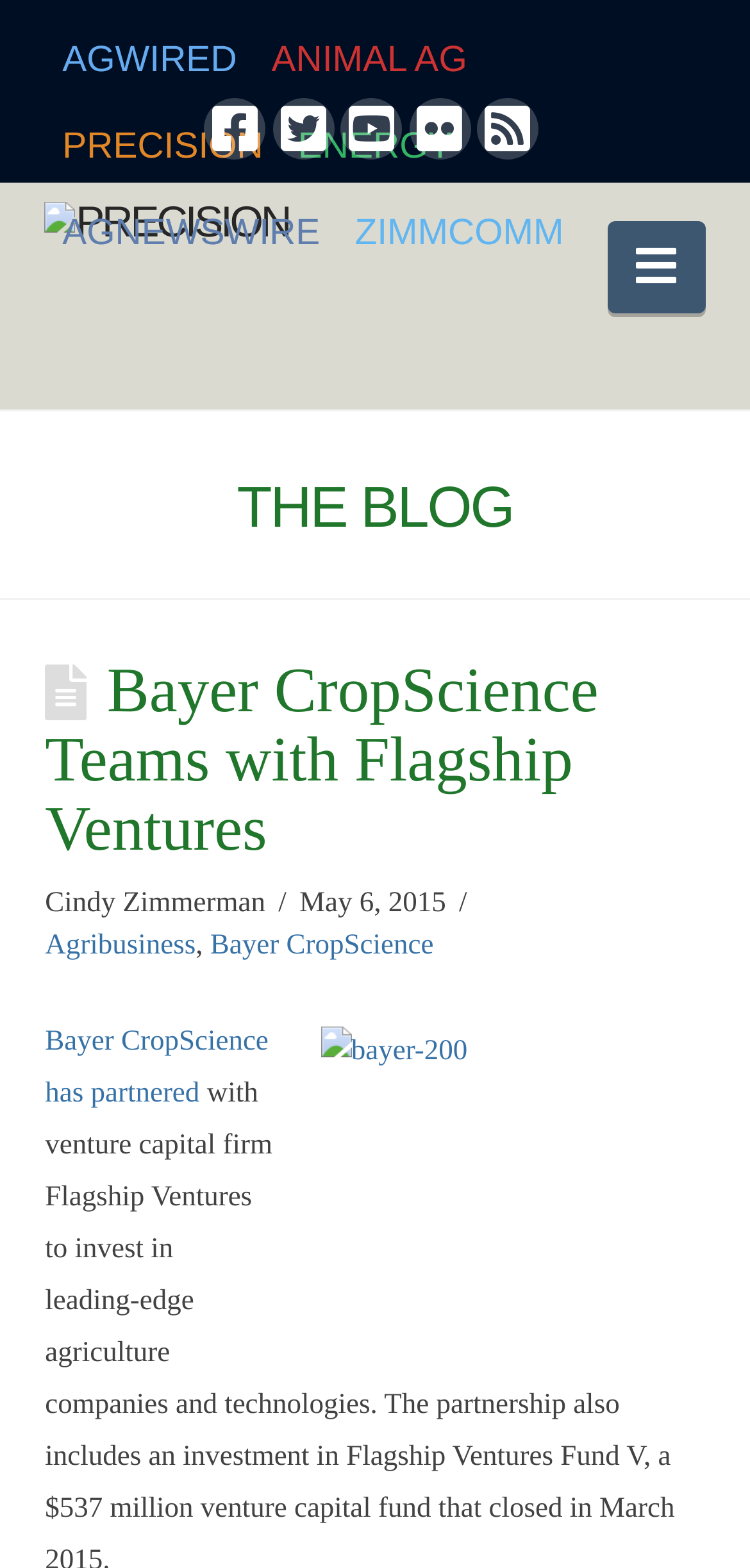Please find the bounding box for the following UI element description. Provide the coordinates in (top-left x, top-left y, bottom-right x, bottom-right y) format, with values between 0 and 1: parent_node: AGWIRED title="Back to Top"

[0.026, 0.851, 0.115, 0.894]